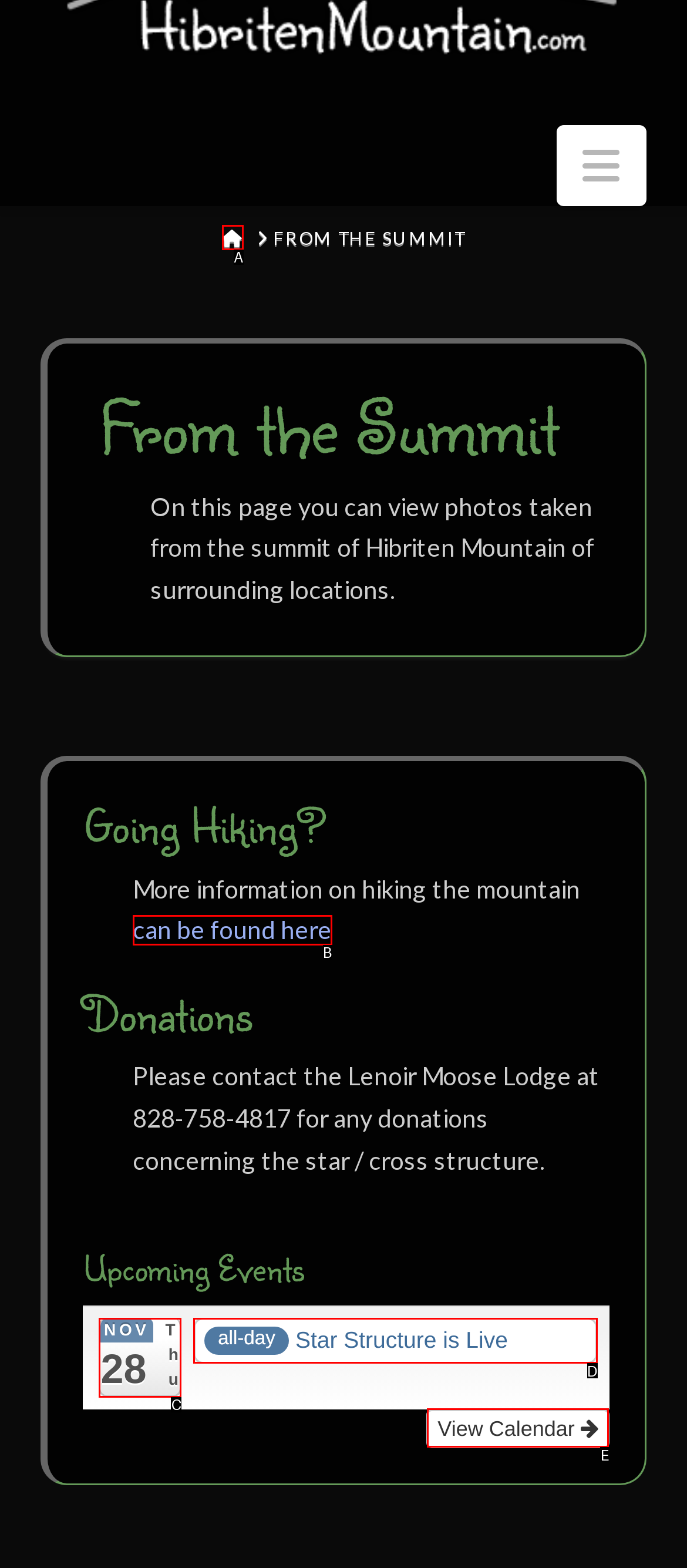Choose the HTML element that matches the description: Michel Thomas
Reply with the letter of the correct option from the given choices.

None